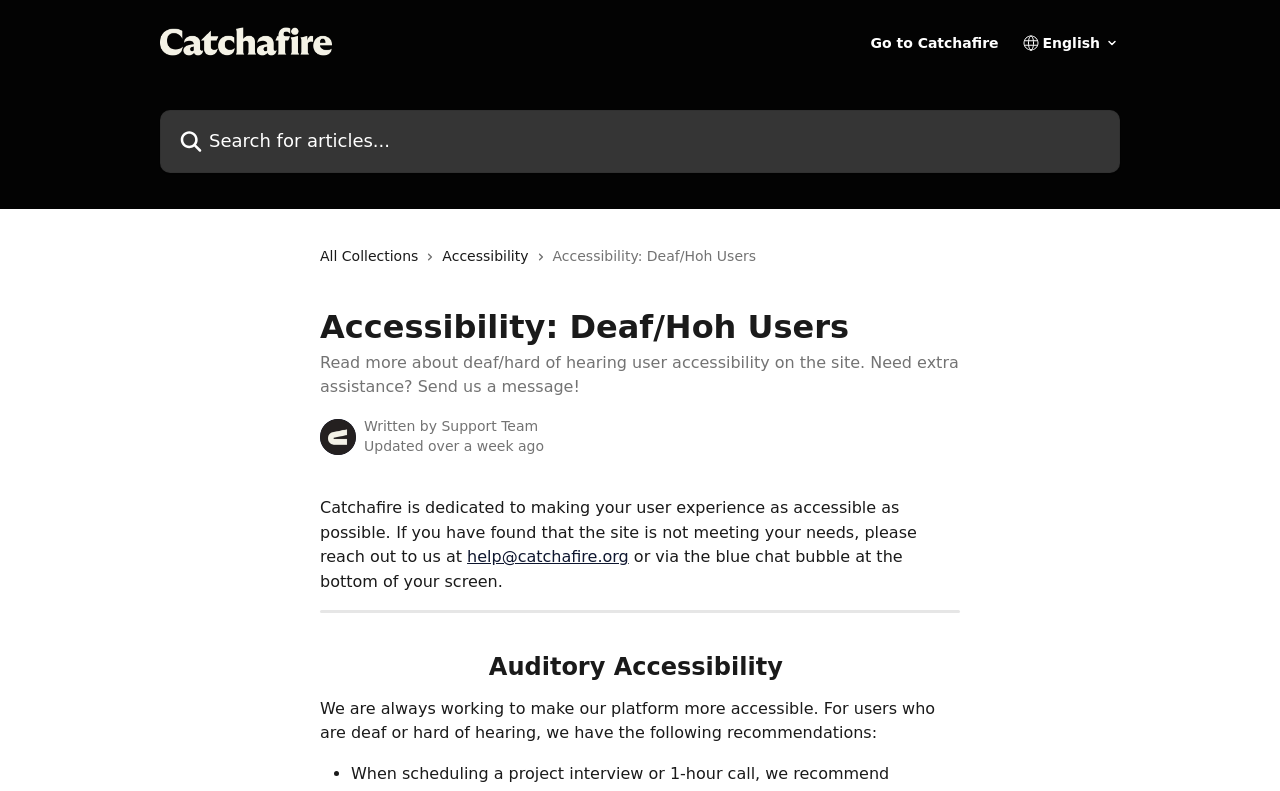What is the recommended action for users who need extra assistance?
Use the information from the image to give a detailed answer to the question.

The static text 'Need extra assistance? Send us a message!' suggests that users who require additional help can reach out to the support team by sending a message, which is further supported by the presence of the support team's email address 'help@catchafire.org' and the mention of the blue chat bubble at the bottom of the screen.